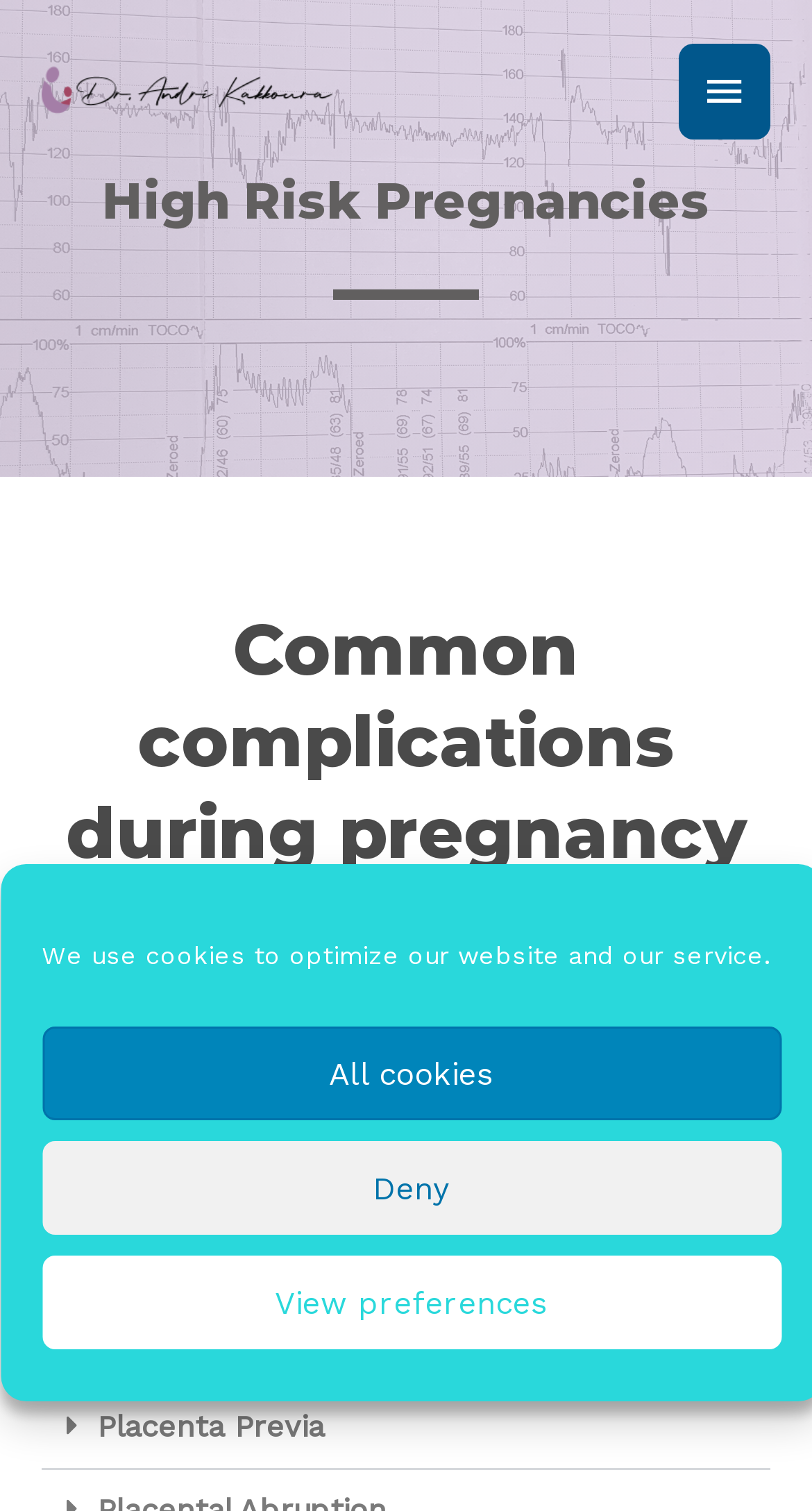Identify the main heading from the webpage and provide its text content.

High Risk Pregnancies